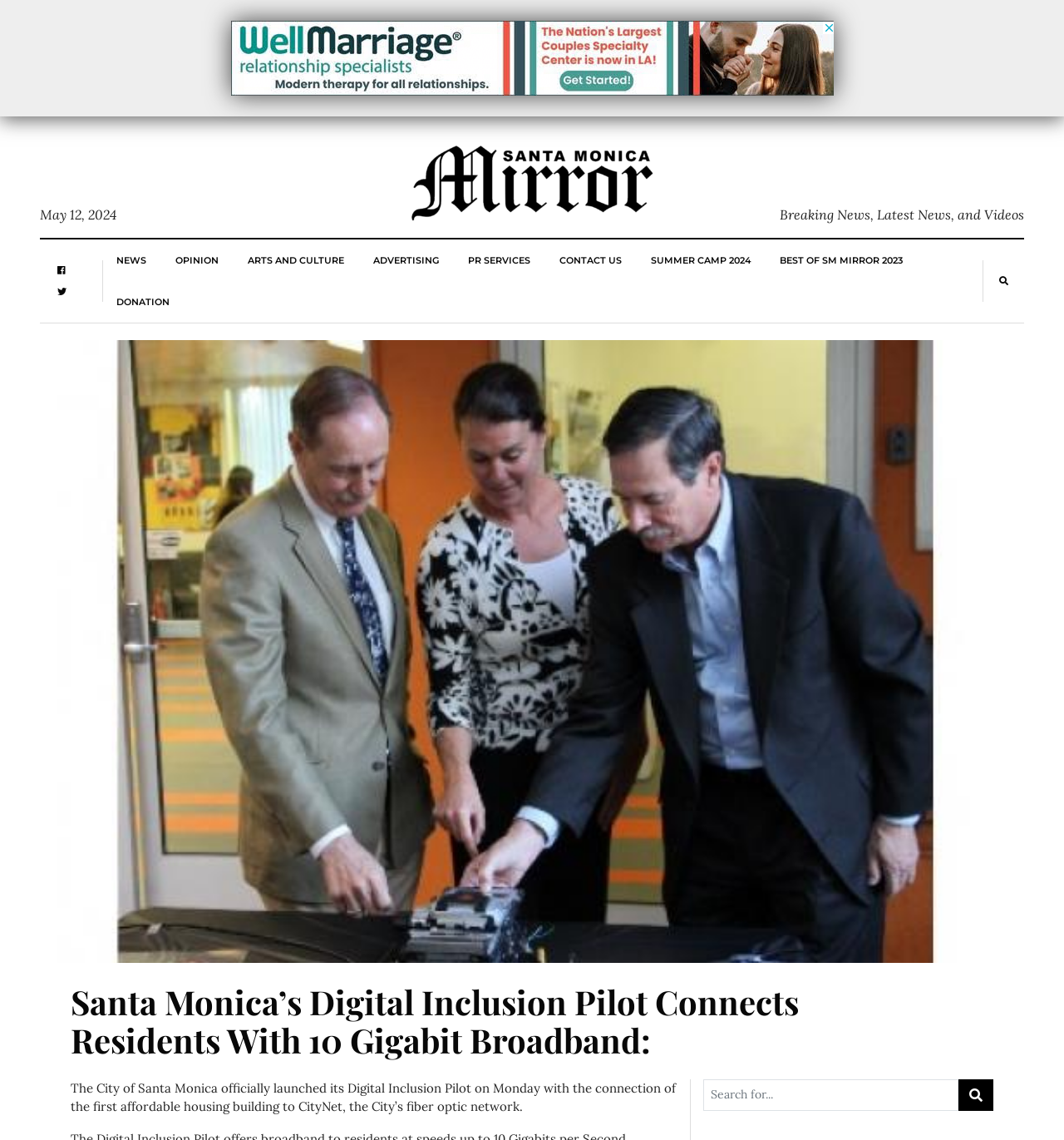What is the name of the network mentioned in the article?
Using the screenshot, give a one-word or short phrase answer.

CityNet